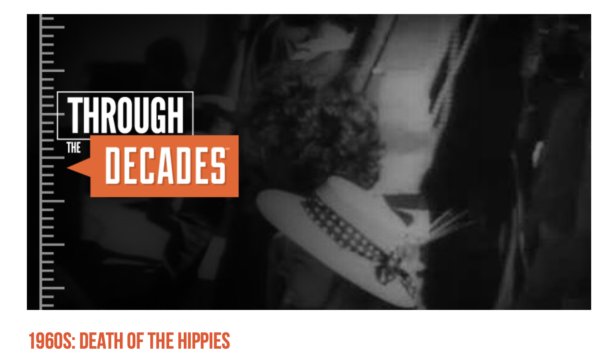Kindly respond to the following question with a single word or a brief phrase: 
What is the theme of the design?

Retro and modern